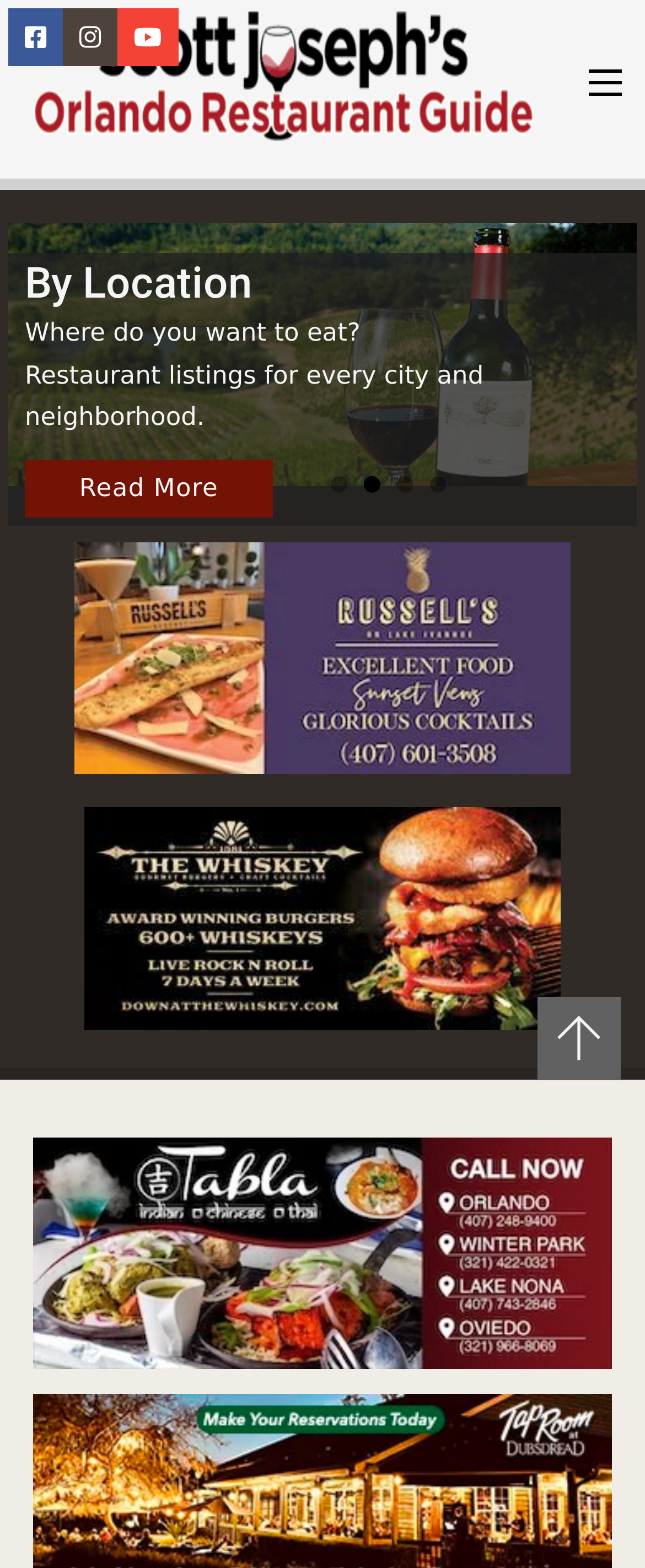Please provide a short answer using a single word or phrase for the question:
How many tabs are there in the tablist?

4